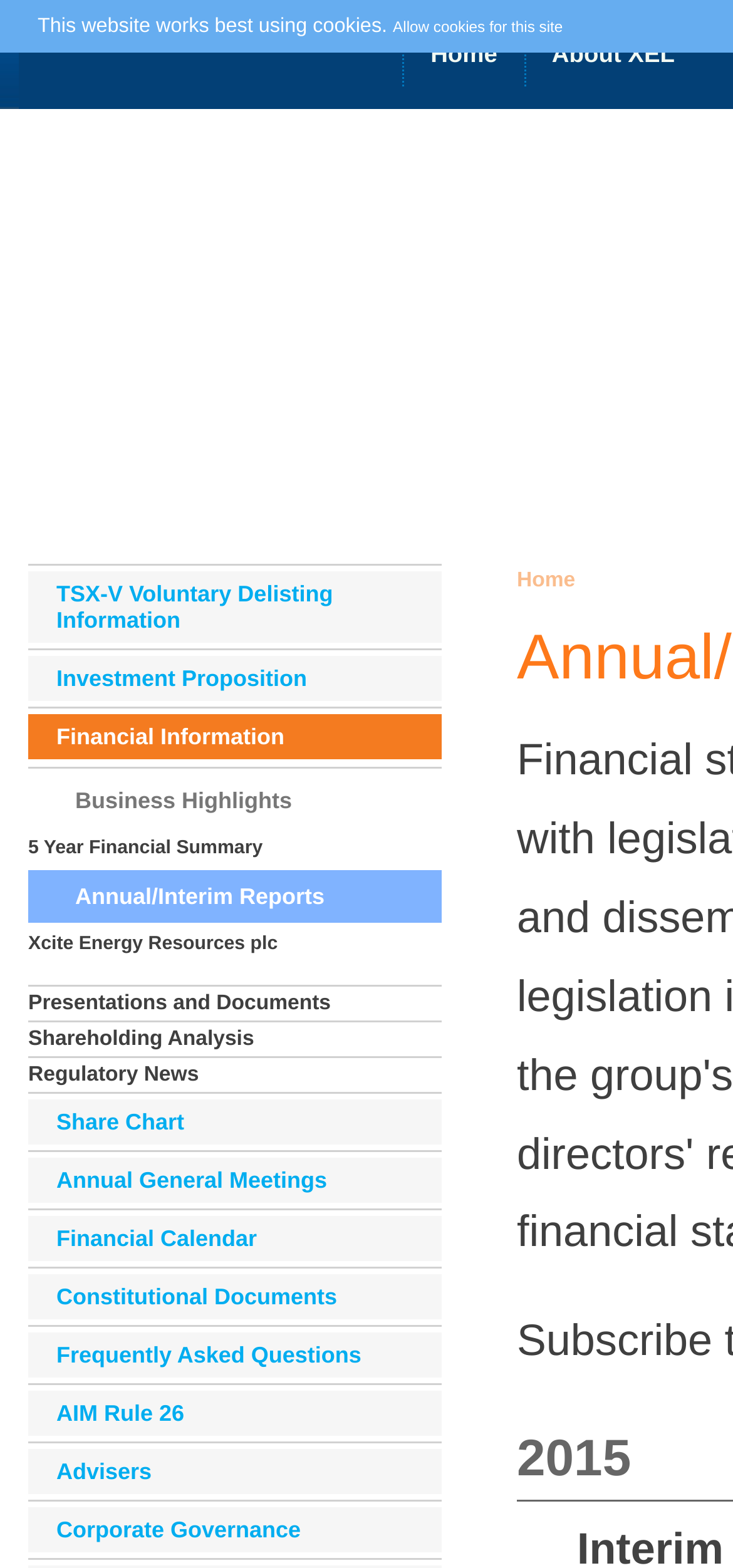Find and provide the bounding box coordinates for the UI element described here: "Preview". The coordinates should be given as four float numbers between 0 and 1: [left, top, right, bottom].

None